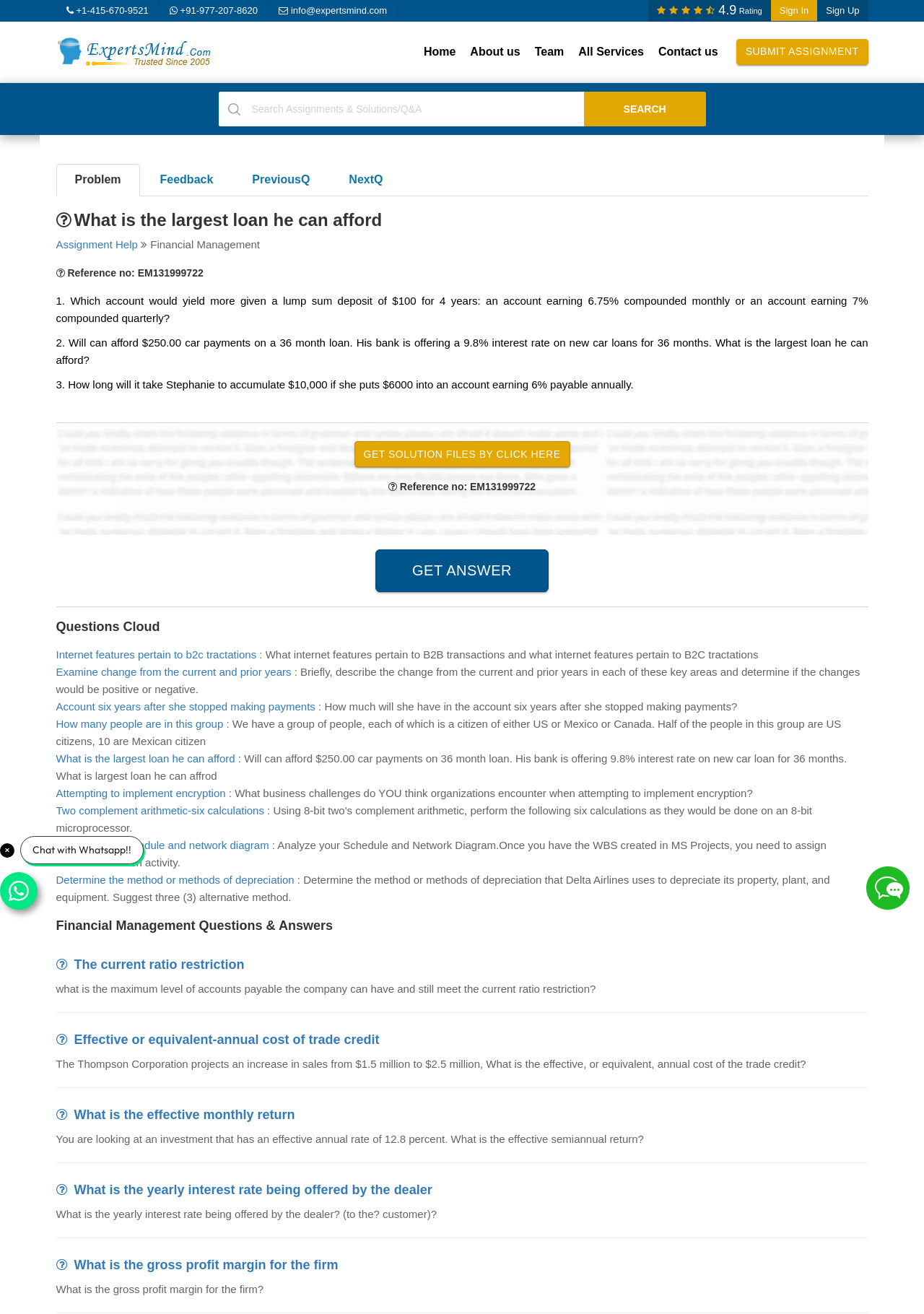Determine the bounding box coordinates of the clickable element to achieve the following action: 'Click on the 'Live chat online' link'. Provide the coordinates as four float values between 0 and 1, formatted as [left, top, right, bottom].

[0.938, 0.659, 0.984, 0.692]